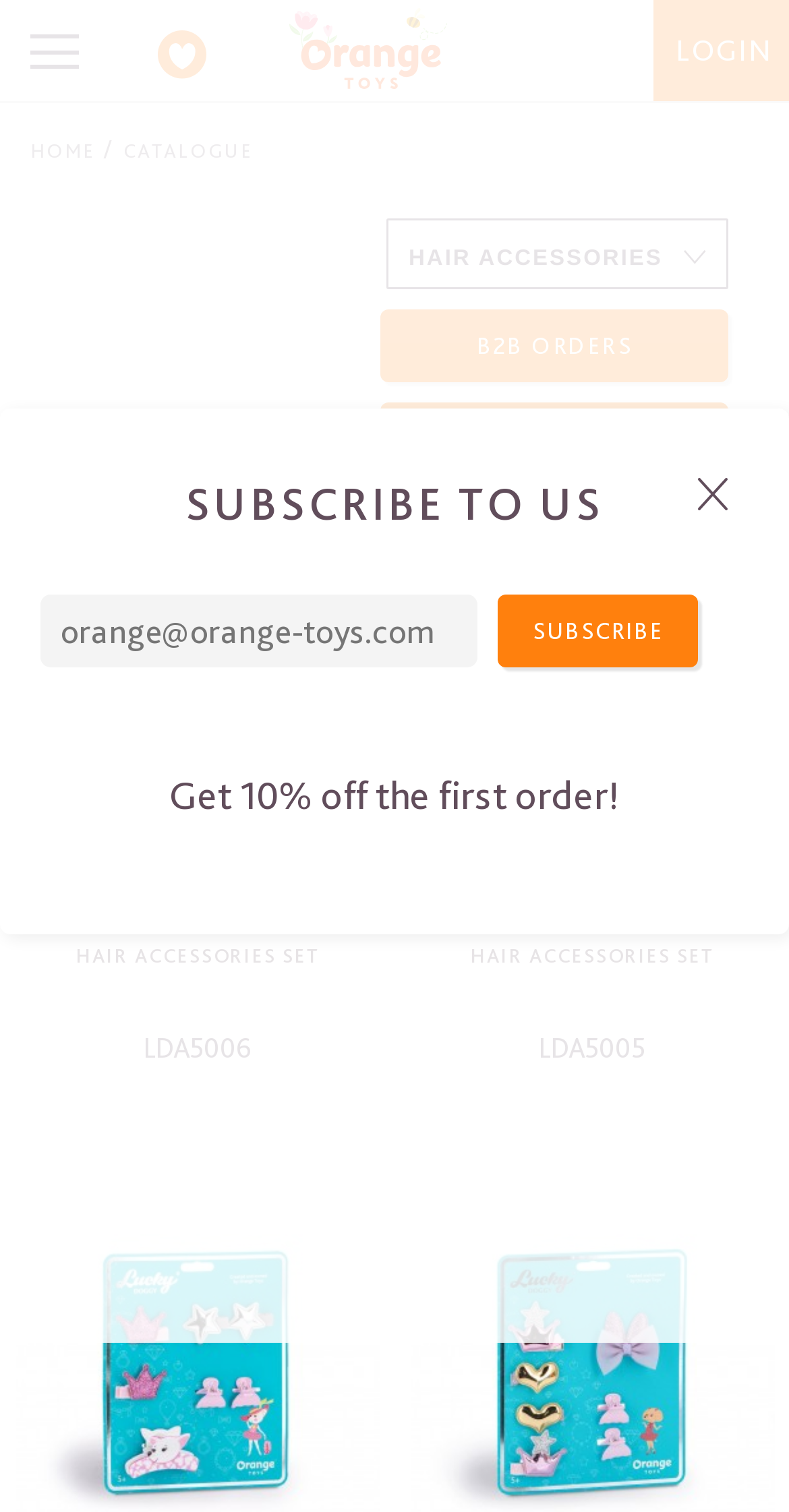Respond to the question below with a single word or phrase: What is the label of the combobox?

None